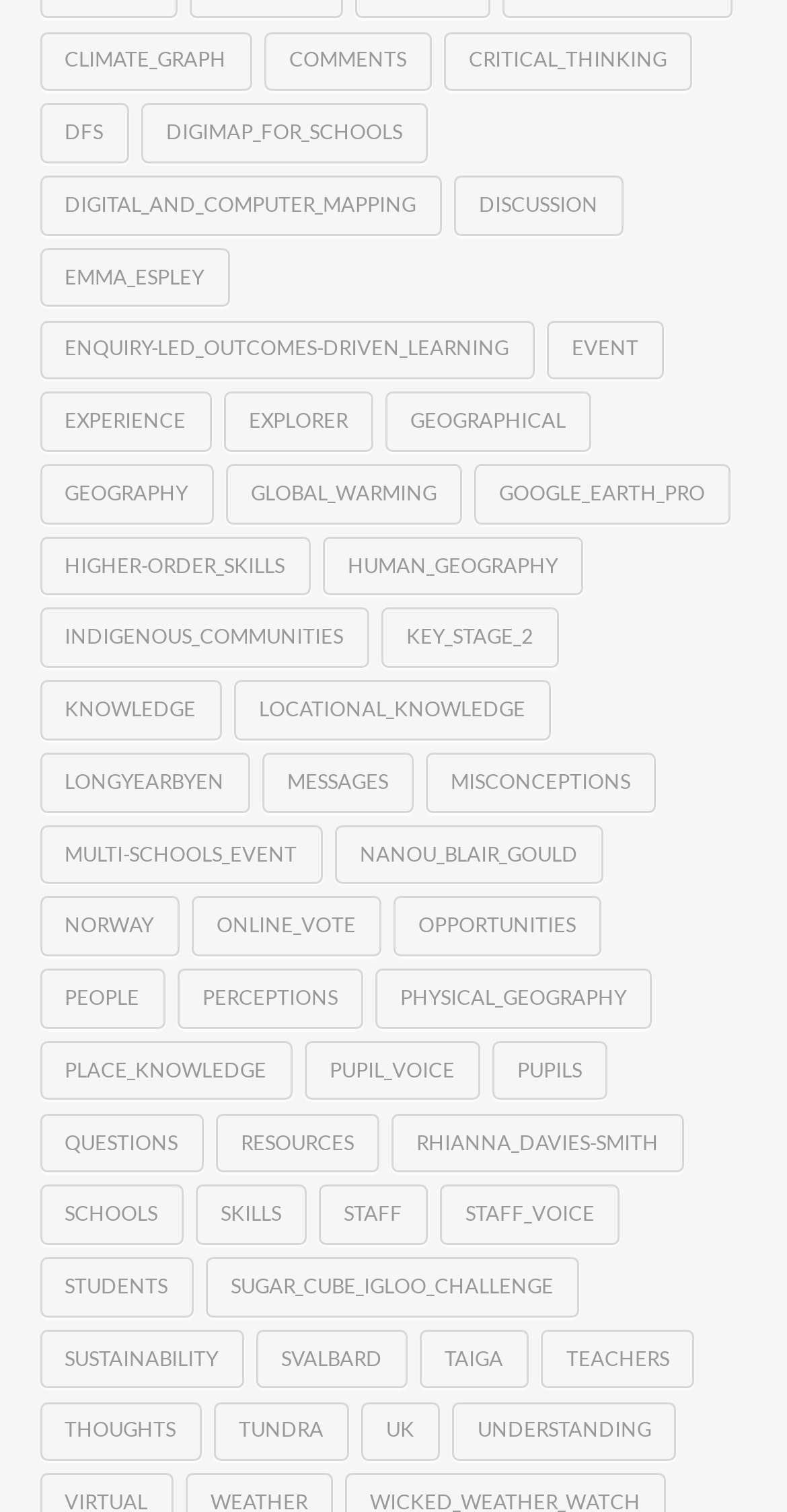Give a one-word or short phrase answer to this question: 
Are there any links about educational topics?

Yes